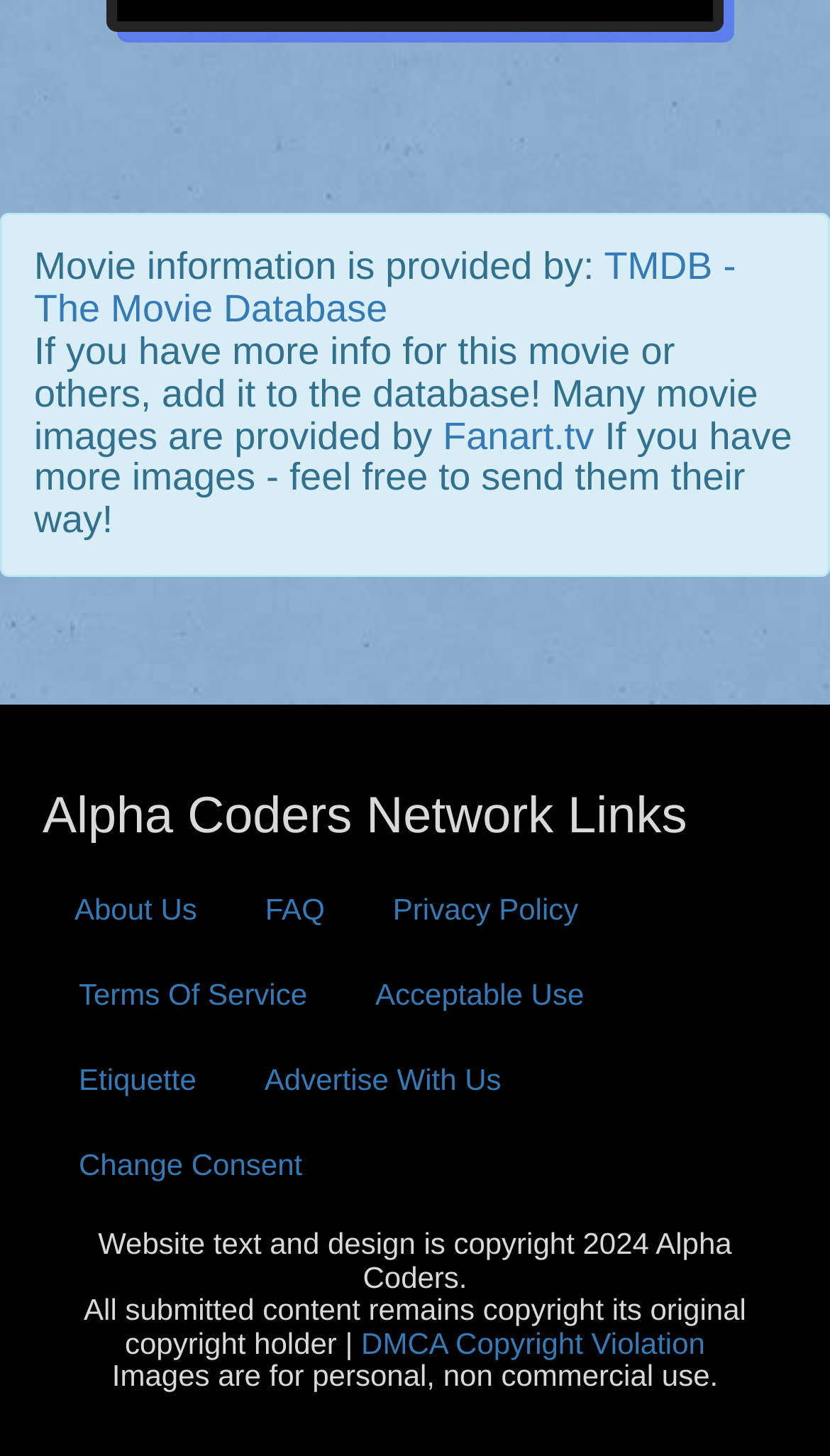Predict the bounding box of the UI element based on the description: "TMDB - The Movie Database". The coordinates should be four float numbers between 0 and 1, formatted as [left, top, right, bottom].

[0.041, 0.169, 0.887, 0.227]